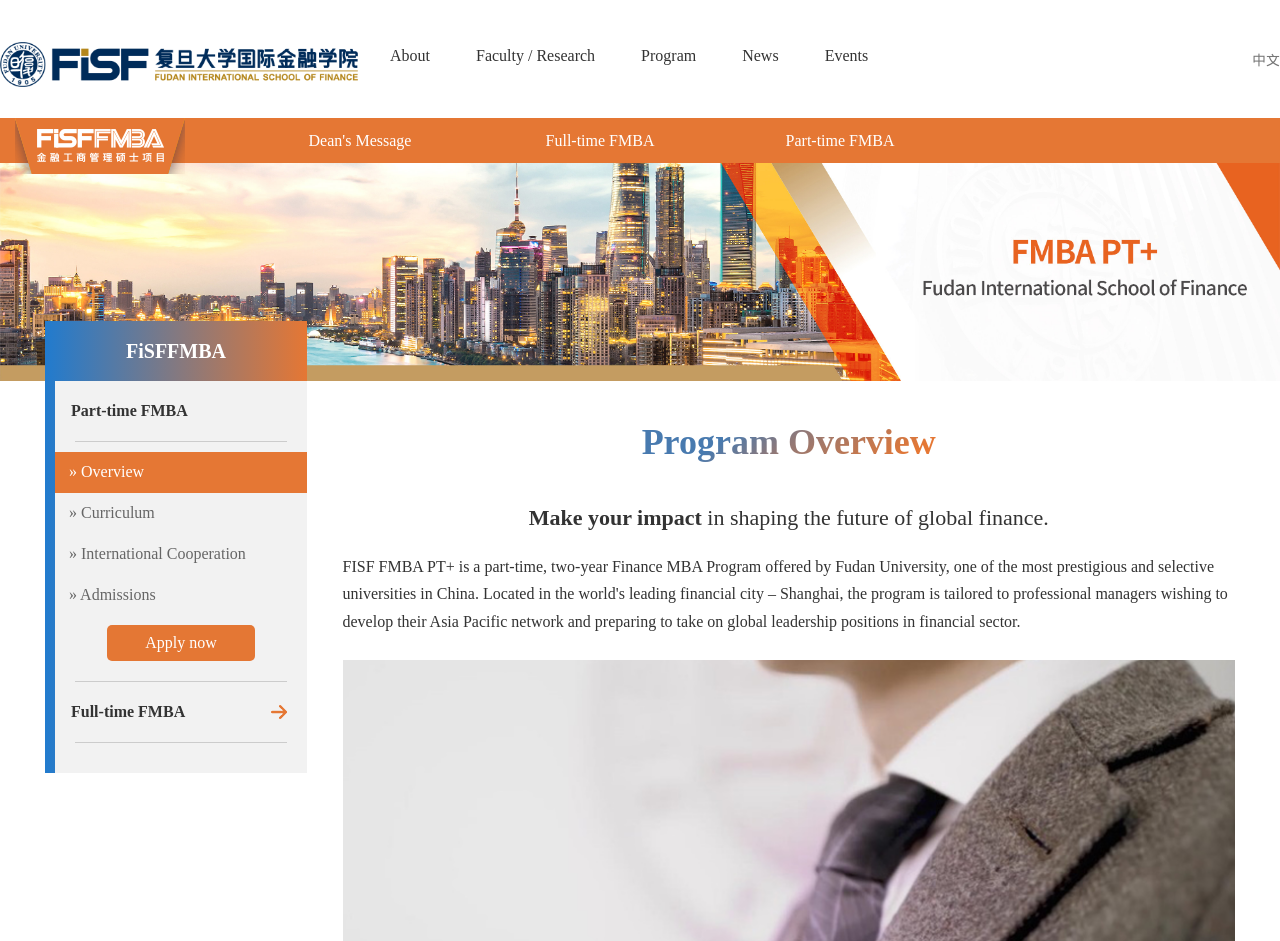Show the bounding box coordinates of the region that should be clicked to follow the instruction: "View the Dean's Message."

[0.188, 0.125, 0.375, 0.173]